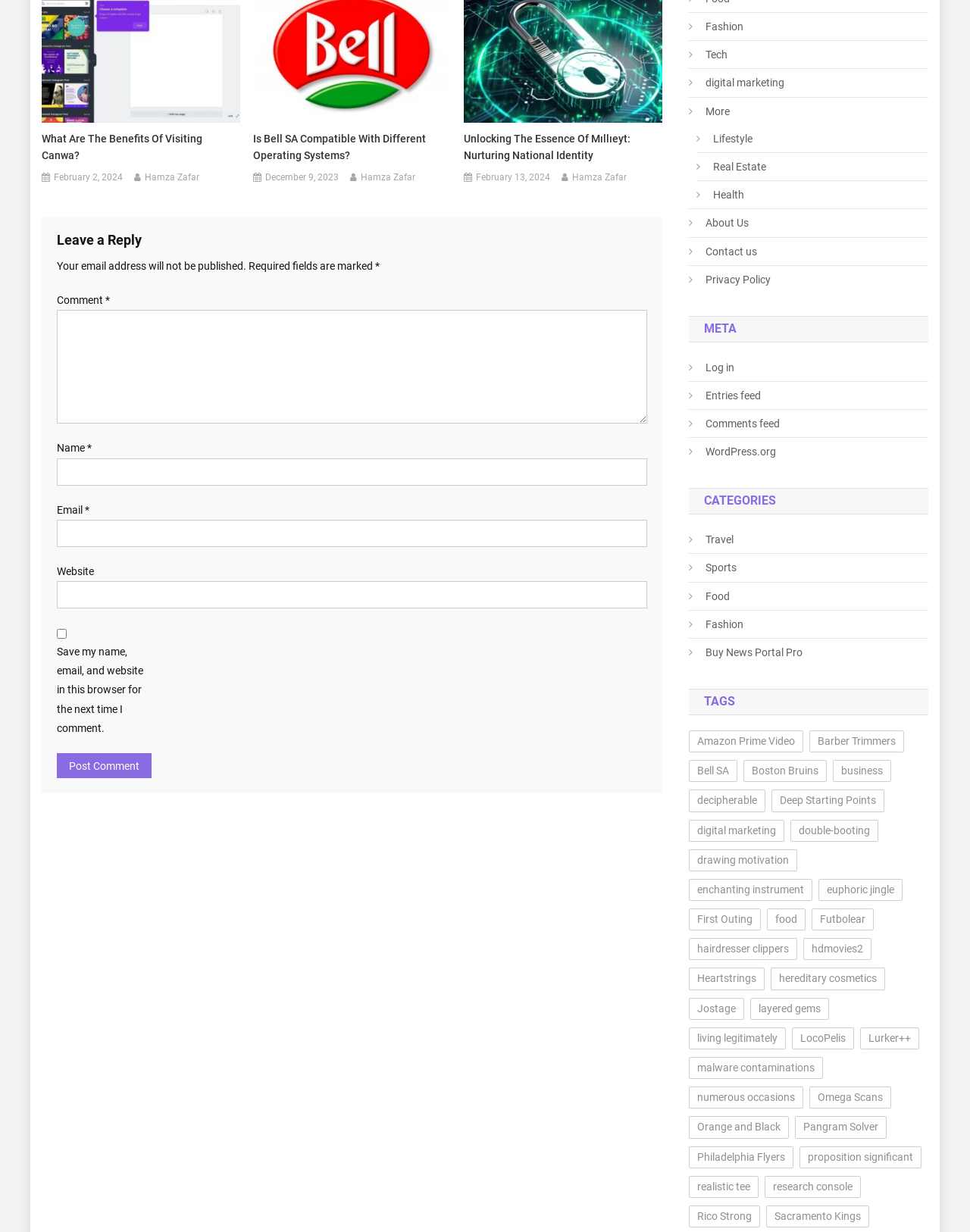Identify the bounding box coordinates of the specific part of the webpage to click to complete this instruction: "Click on the 'Fashion' category link".

[0.71, 0.014, 0.766, 0.03]